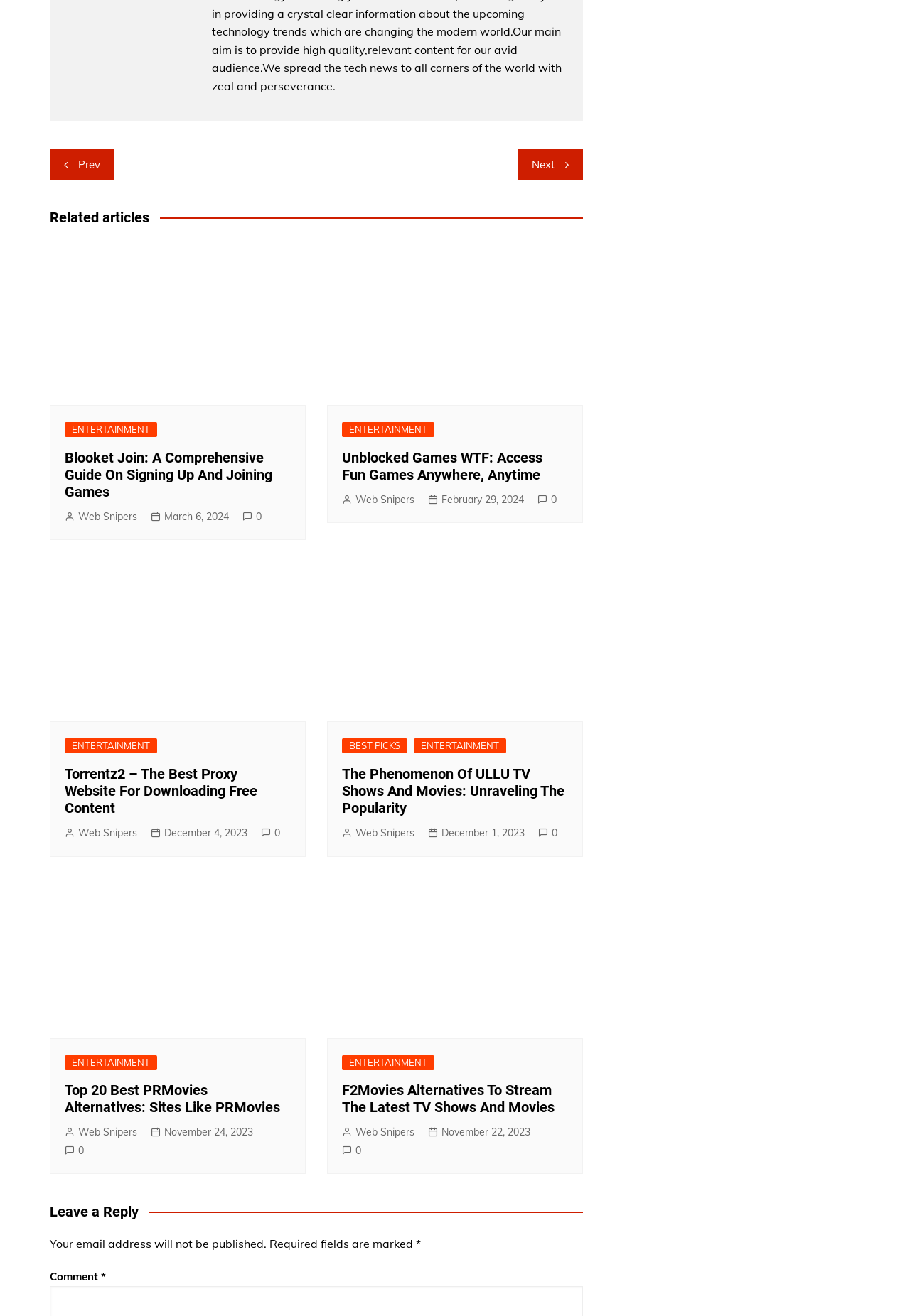Show the bounding box coordinates for the element that needs to be clicked to execute the following instruction: "Click on the 'Prev' button". Provide the coordinates in the form of four float numbers between 0 and 1, i.e., [left, top, right, bottom].

[0.055, 0.113, 0.126, 0.137]